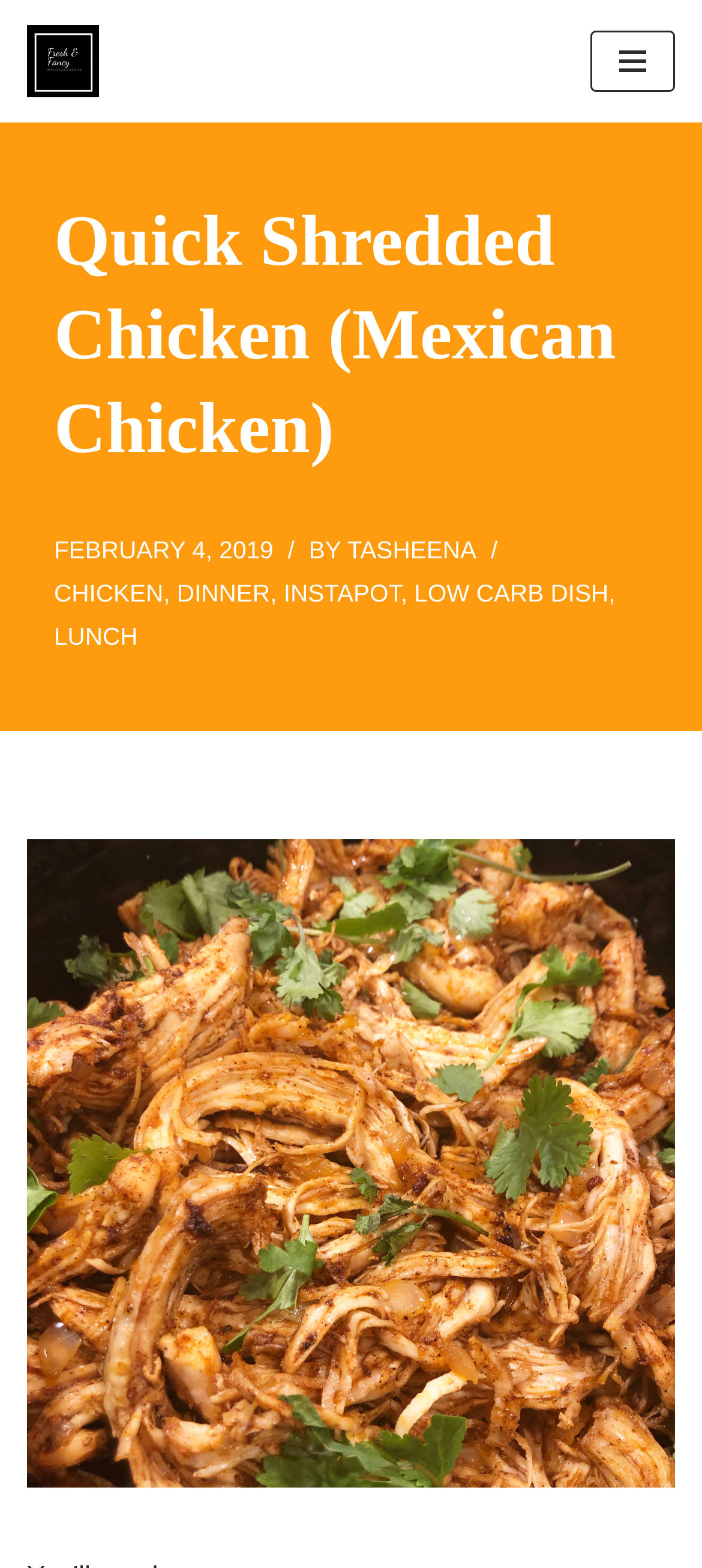Please locate the bounding box coordinates for the element that should be clicked to achieve the following instruction: "Visit Fresh & Fancy @ Mama Sheenas". Ensure the coordinates are given as four float numbers between 0 and 1, i.e., [left, top, right, bottom].

[0.038, 0.016, 0.167, 0.062]